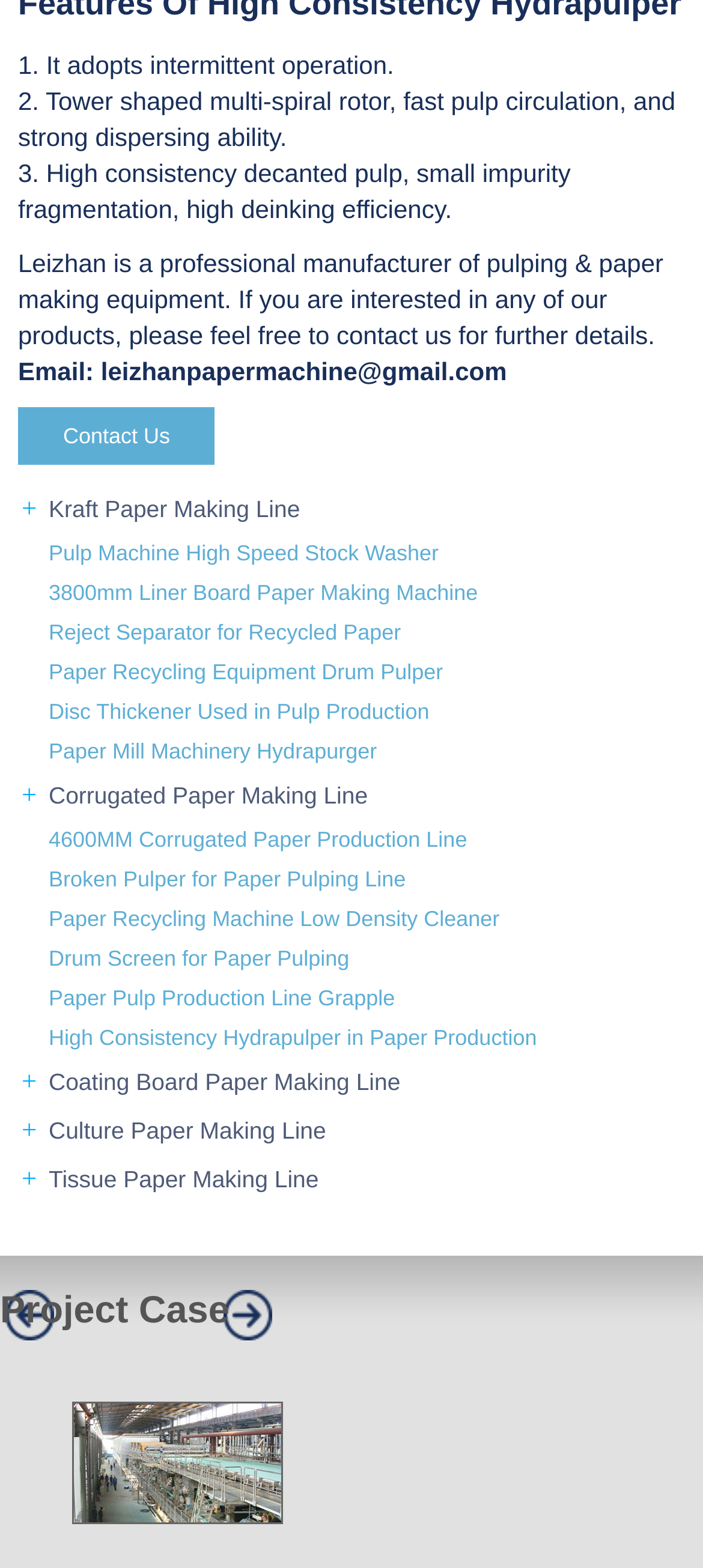What is the purpose of the tower shaped multi-spiral rotor?
Please interpret the details in the image and answer the question thoroughly.

The purpose of the tower shaped multi-spiral rotor can be found in the second point of the list, which states '2. Tower shaped multi-spiral rotor, fast pulp circulation, and strong dispersing ability.' This suggests that the rotor is designed for efficient pulp circulation and dispersing.